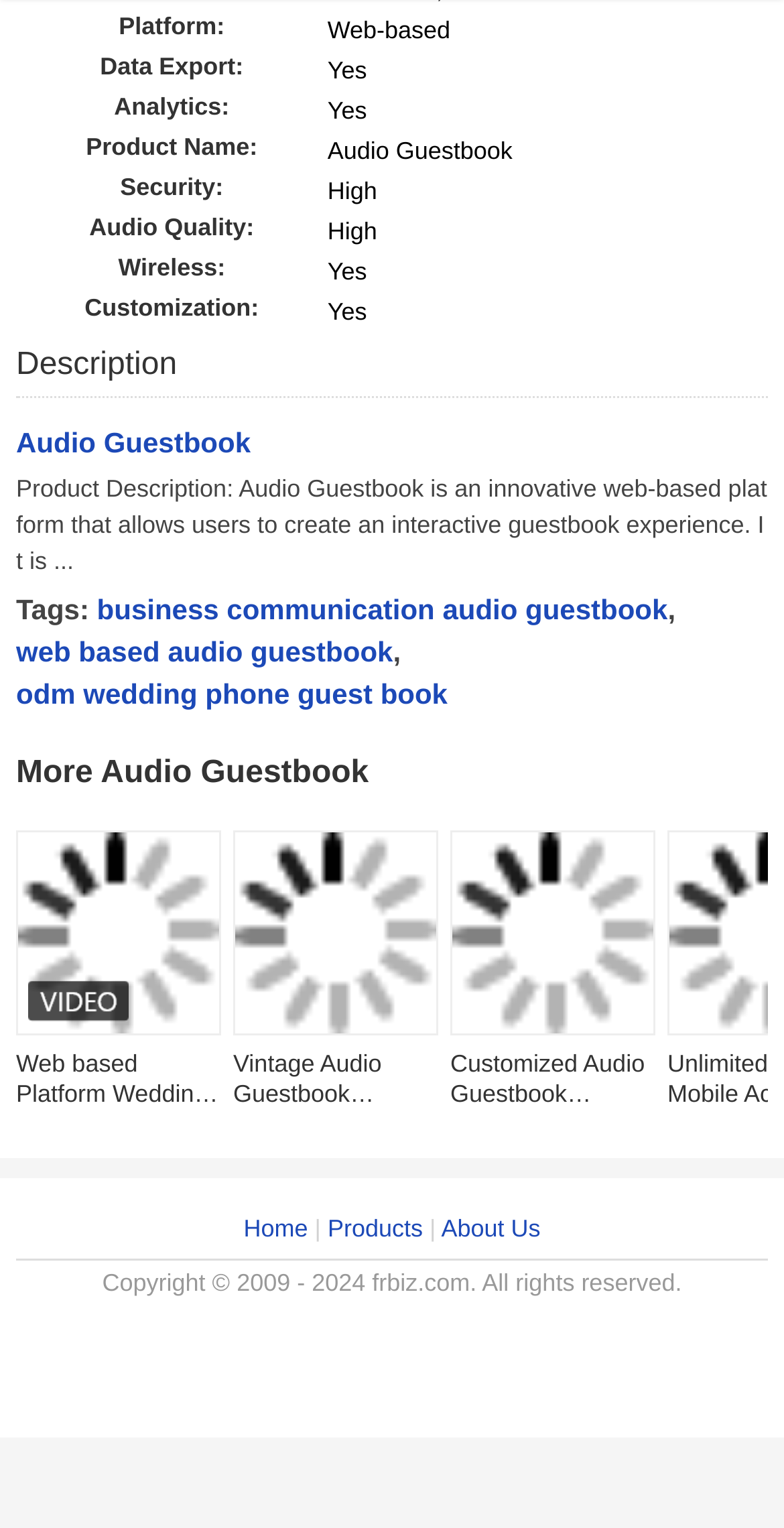What is the product name?
Provide a short answer using one word or a brief phrase based on the image.

Audio Guestbook